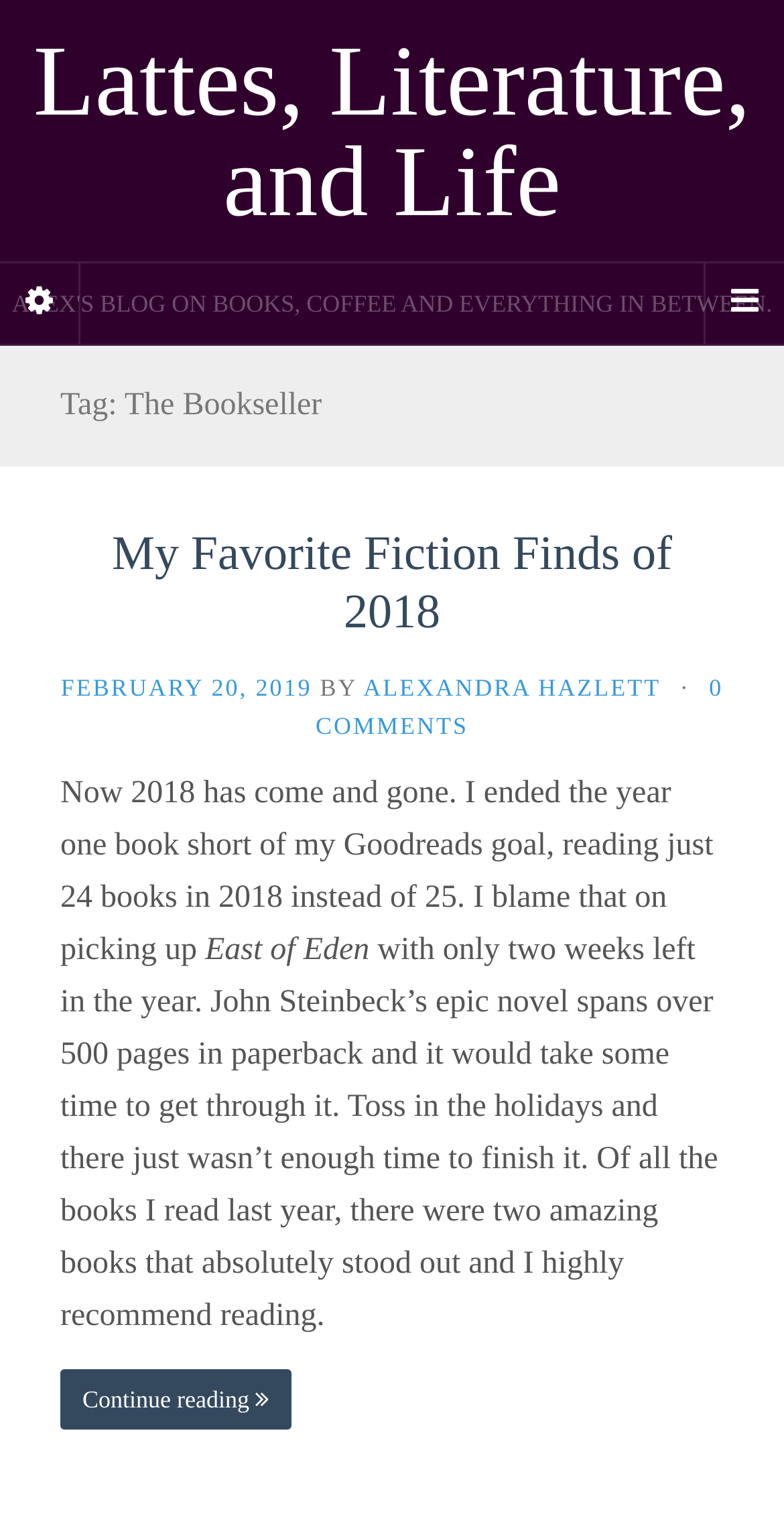What is the title of the latest article?
We need a detailed and exhaustive answer to the question. Please elaborate.

I found the answer by looking at the heading element with the text 'My Favorite Fiction Finds of 2018' which is located at the top of the article, indicating that it is the title of the latest article.